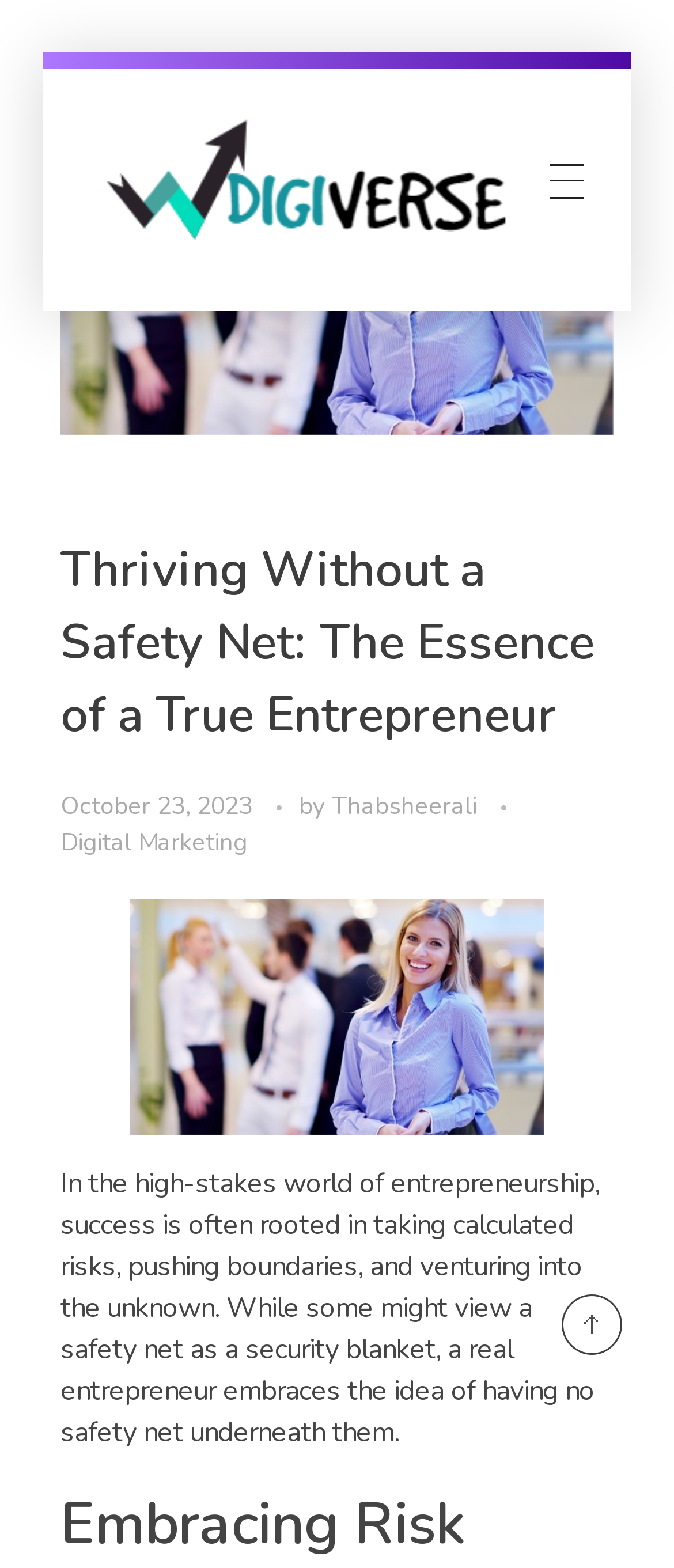What is the category of the latest article?
From the screenshot, provide a brief answer in one word or phrase.

Digital Marketing